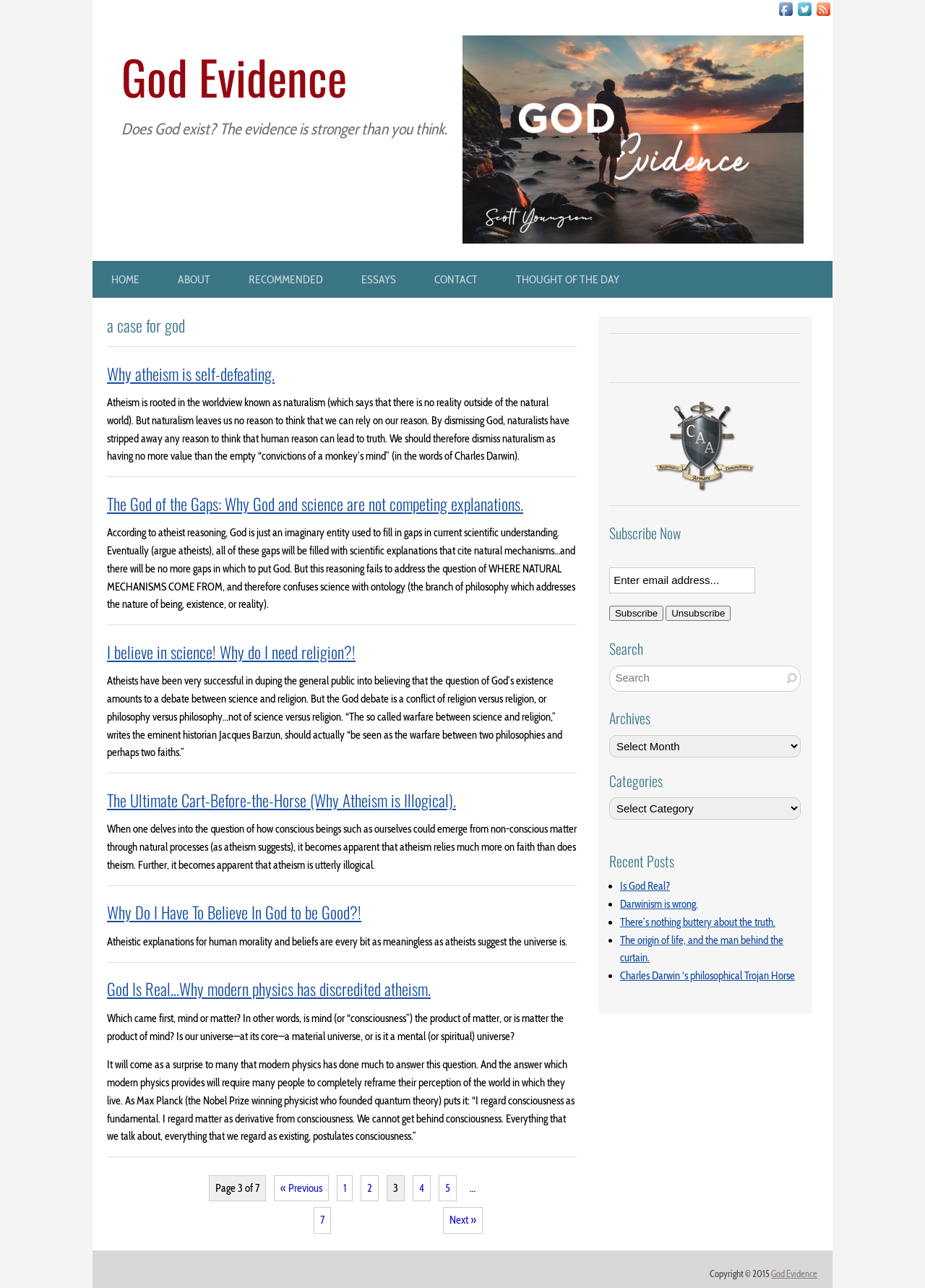Please provide a comprehensive answer to the question below using the information from the image: What is the purpose of the 'Subscribe Now' section?

The purpose of the 'Subscribe Now' section is to allow users to enter their email address and subscribe to the website, as indicated by the textbox with the placeholder text 'Enter email address...'.